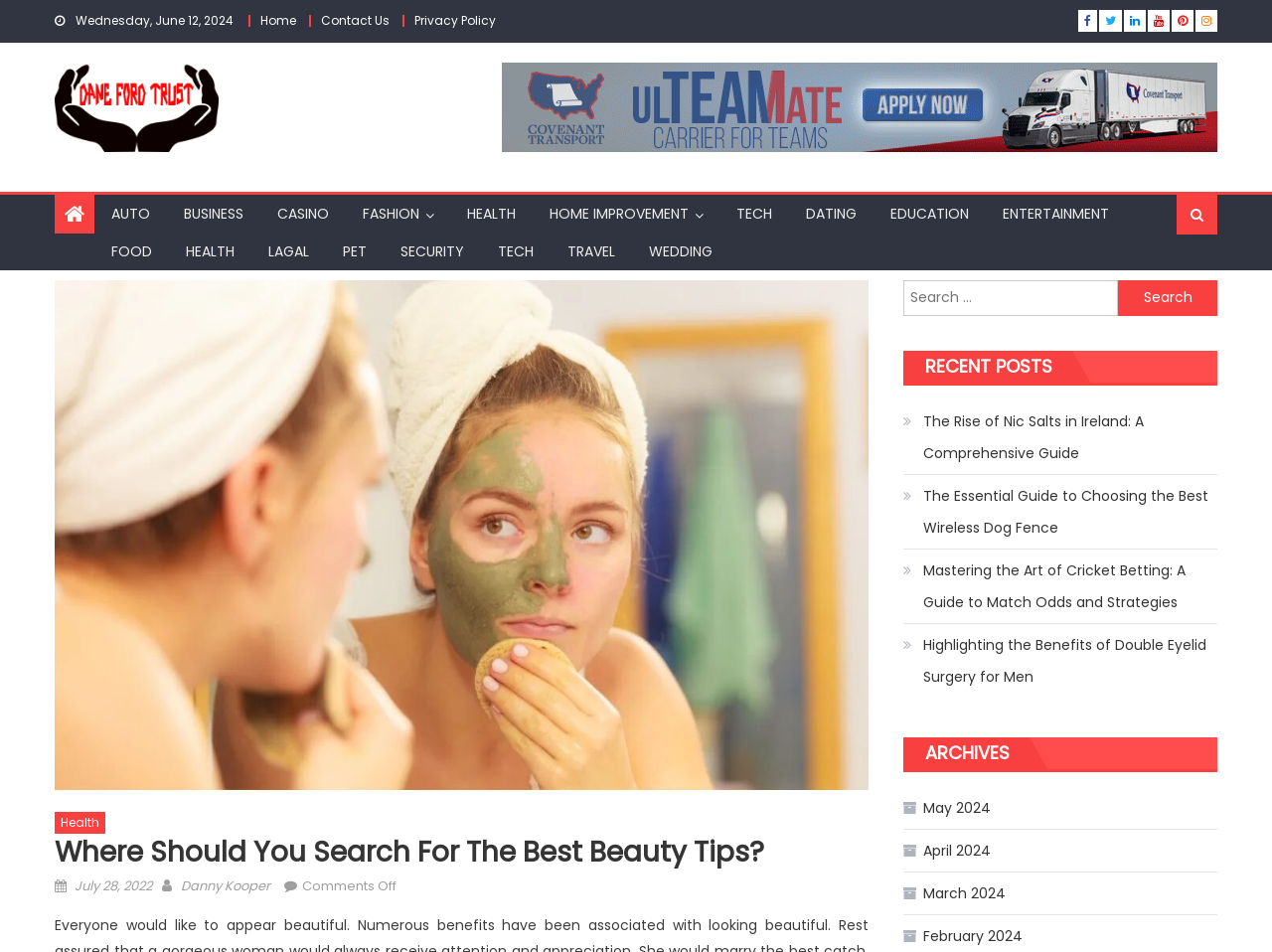Determine the coordinates of the bounding box for the clickable area needed to execute this instruction: "Search for something".

[0.71, 0.294, 0.957, 0.332]